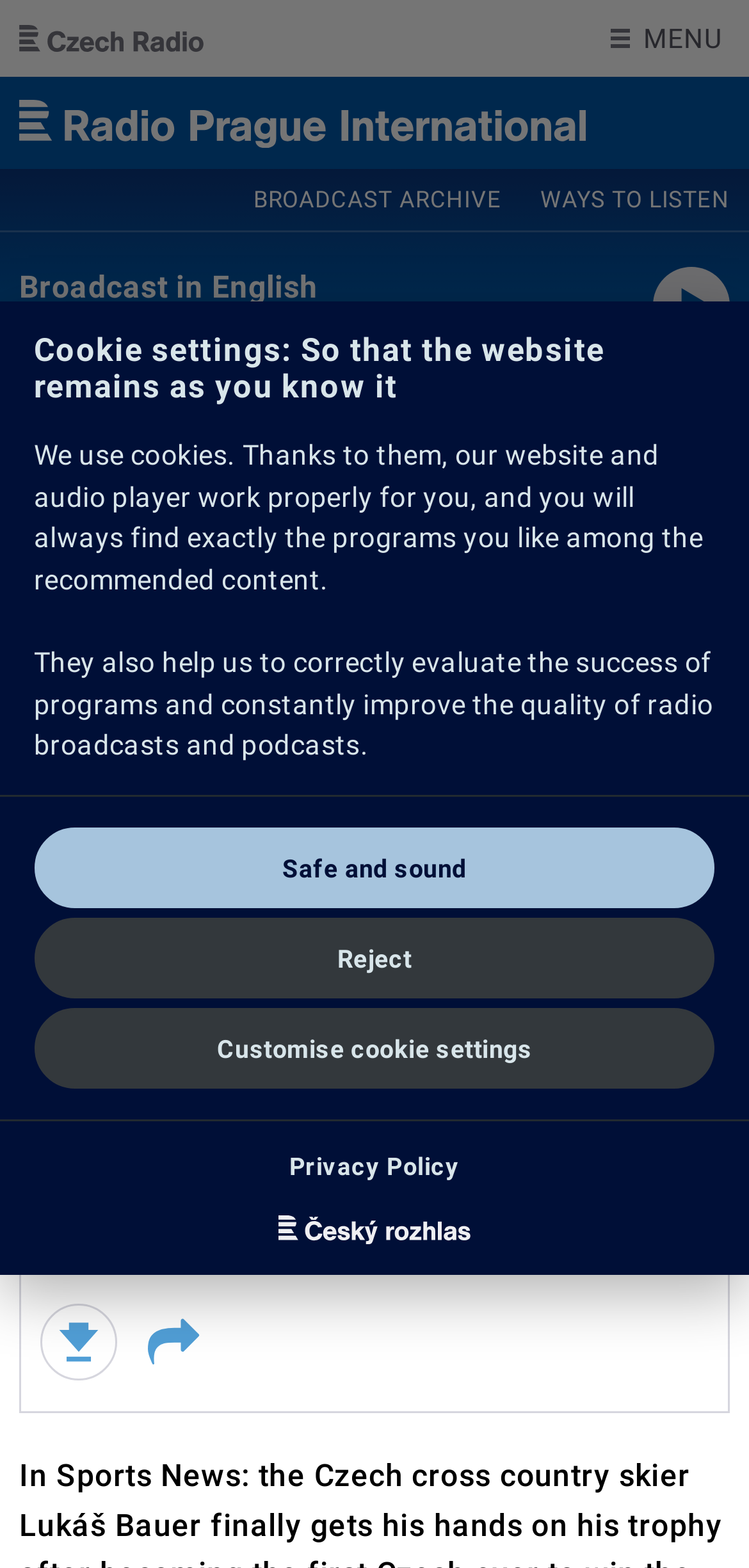Please provide a comprehensive answer to the question below using the information from the image: What is the name of the Czech cross-country skier?

I found the name of the Czech cross-country skier by looking at the generic element with the content 'Lukáš Bauer, photo: CTK' located at the coordinates [0.0, 0.718, 1.0, 0.741]. This element is a child of the 'Sports News' heading element, which suggests that it is related to the news article.